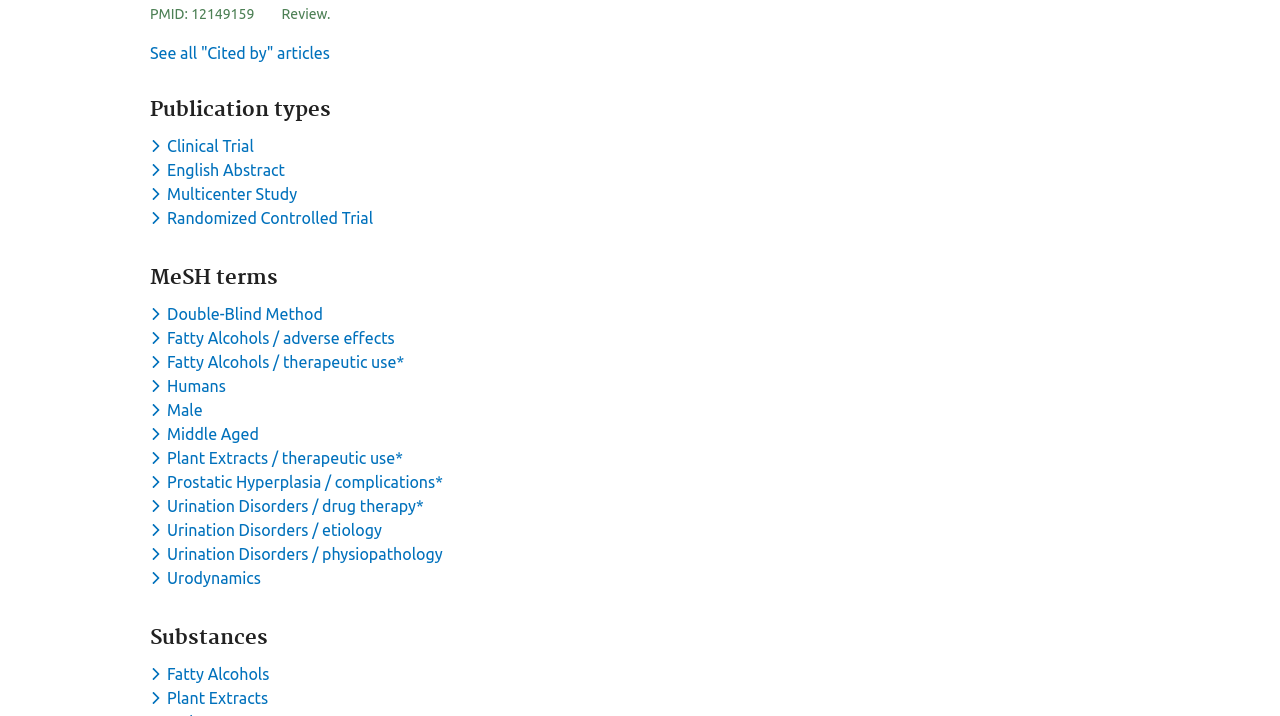Locate the bounding box coordinates of the area you need to click to fulfill this instruction: 'Toggle dropdown menu for keyword Clinical Trial'. The coordinates must be in the form of four float numbers ranging from 0 to 1: [left, top, right, bottom].

[0.117, 0.191, 0.202, 0.216]